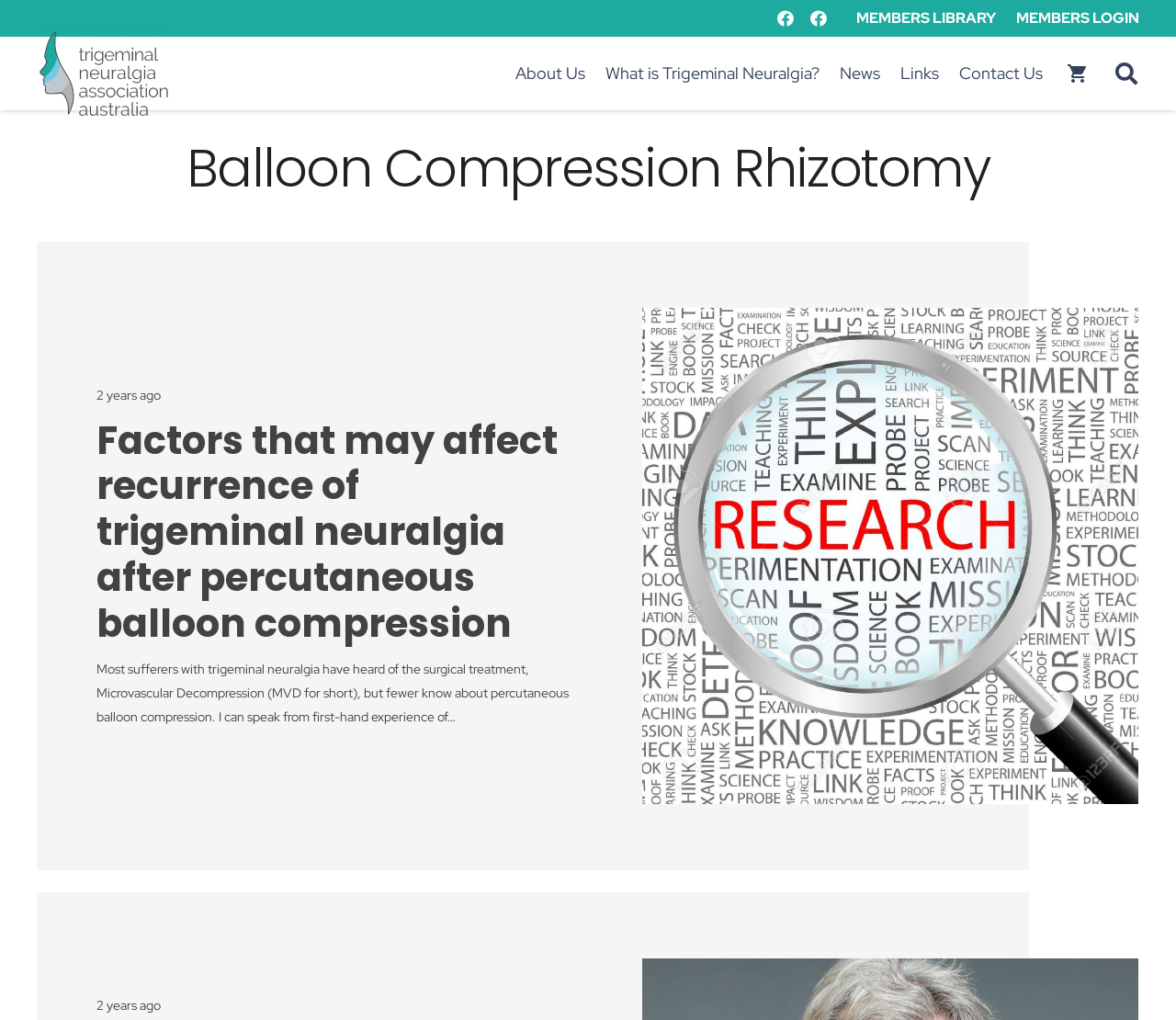Could you indicate the bounding box coordinates of the region to click in order to complete this instruction: "Read about Balloon Compression Rhizotomy".

[0.031, 0.137, 0.969, 0.194]